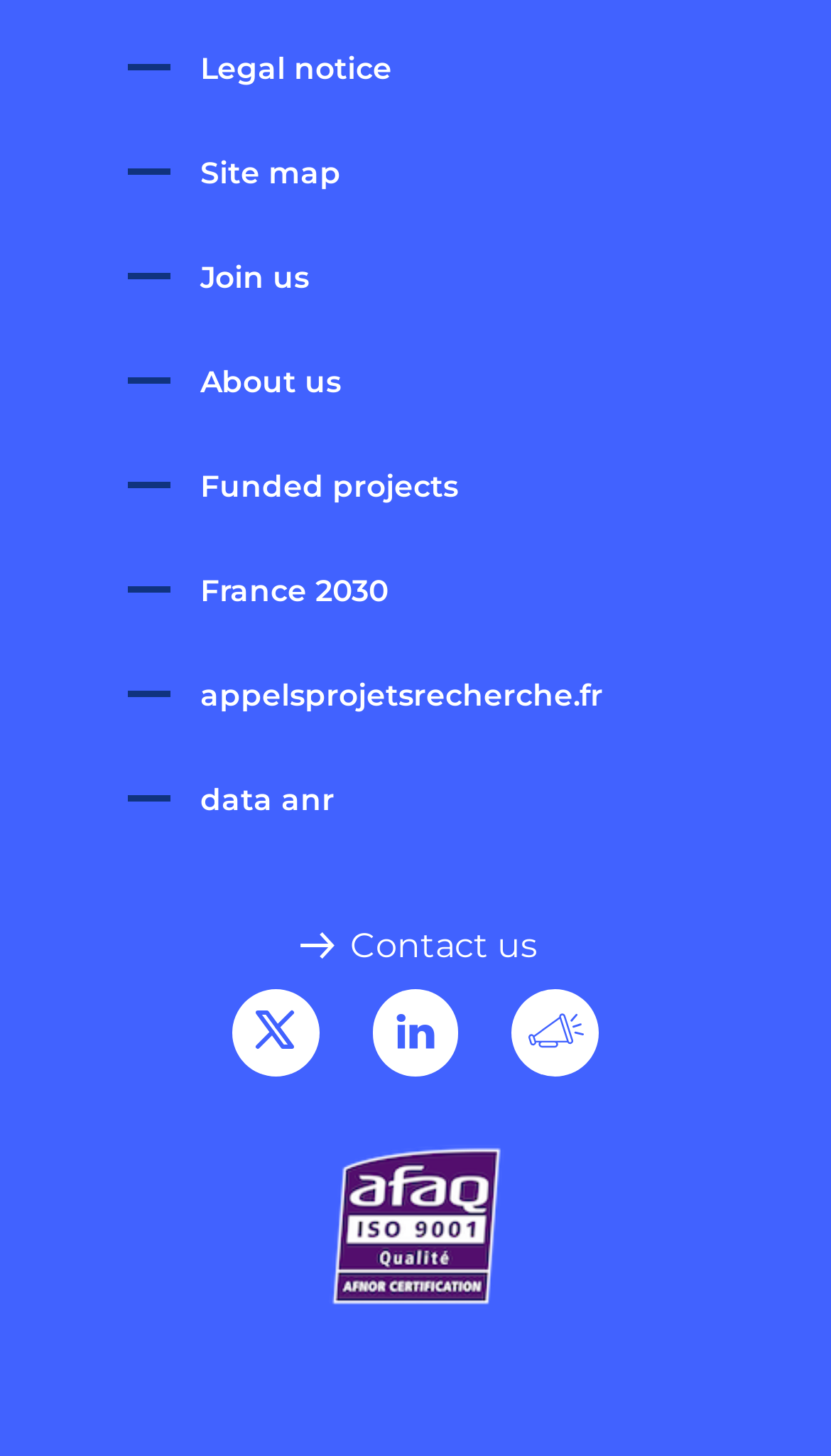Identify the bounding box coordinates of the clickable region required to complete the instruction: "Follow on Twitter". The coordinates should be given as four float numbers within the range of 0 and 1, i.e., [left, top, right, bottom].

[0.279, 0.68, 0.384, 0.74]